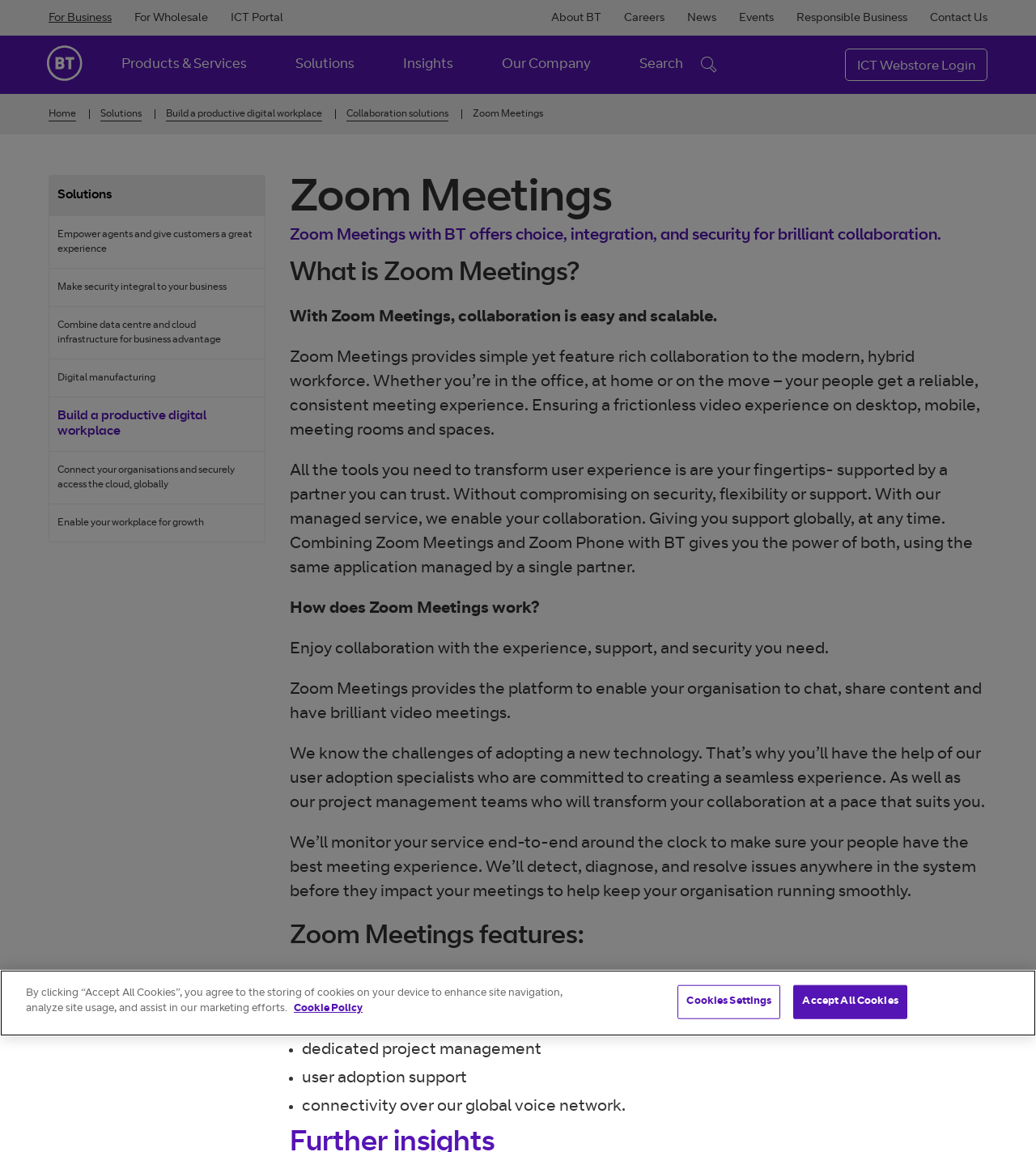Pinpoint the bounding box coordinates of the clickable element to carry out the following instruction: "Click the 'Subscribe' button."

None